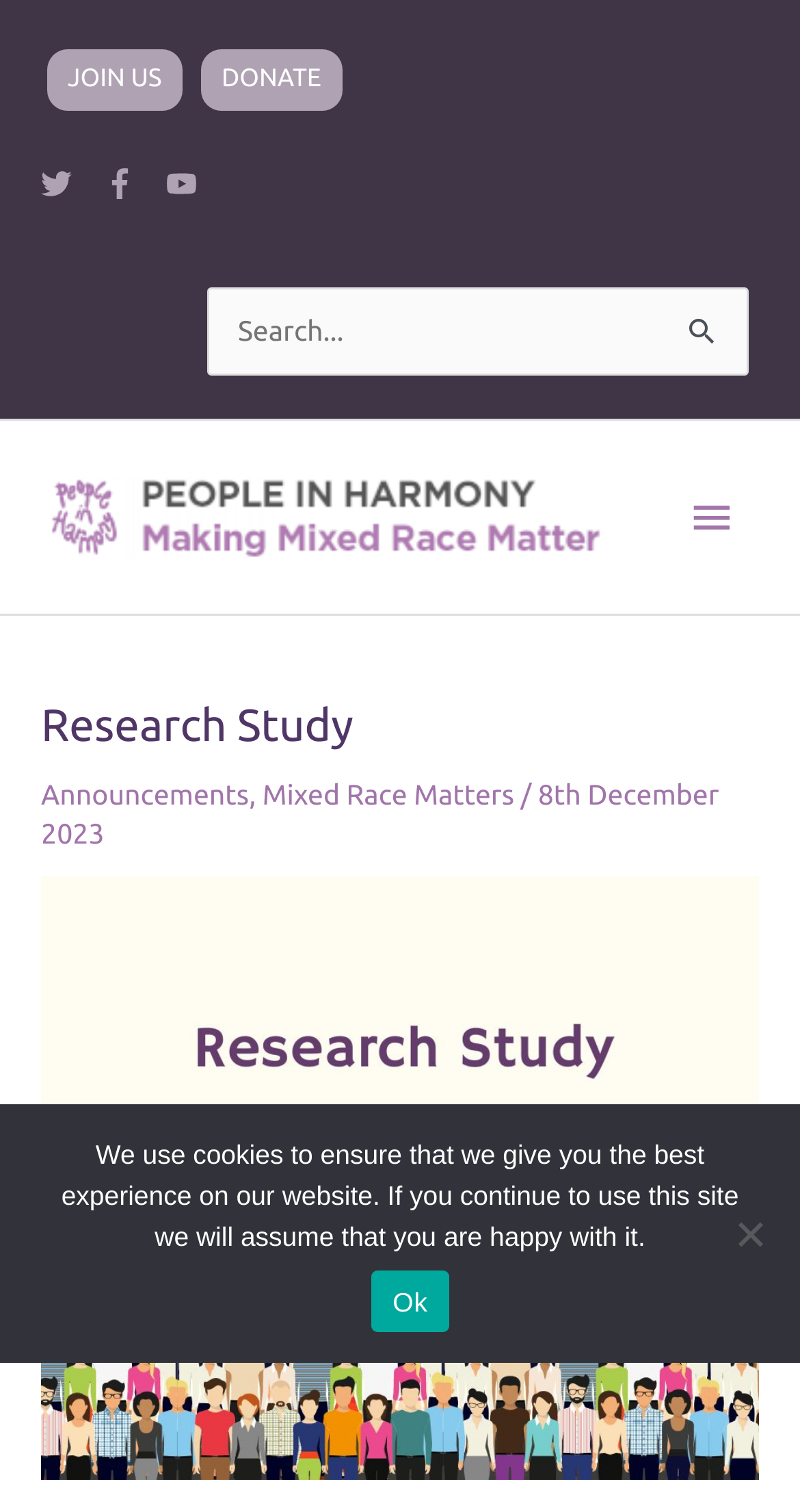What social media platforms are available?
Answer the question with as much detail as possible.

The social media platforms can be found in the links 'twitter', 'facebook-f', and 'youtube' which are located at the top of the webpage, each with a corresponding image. These links are likely to be the social media profiles of the organization.